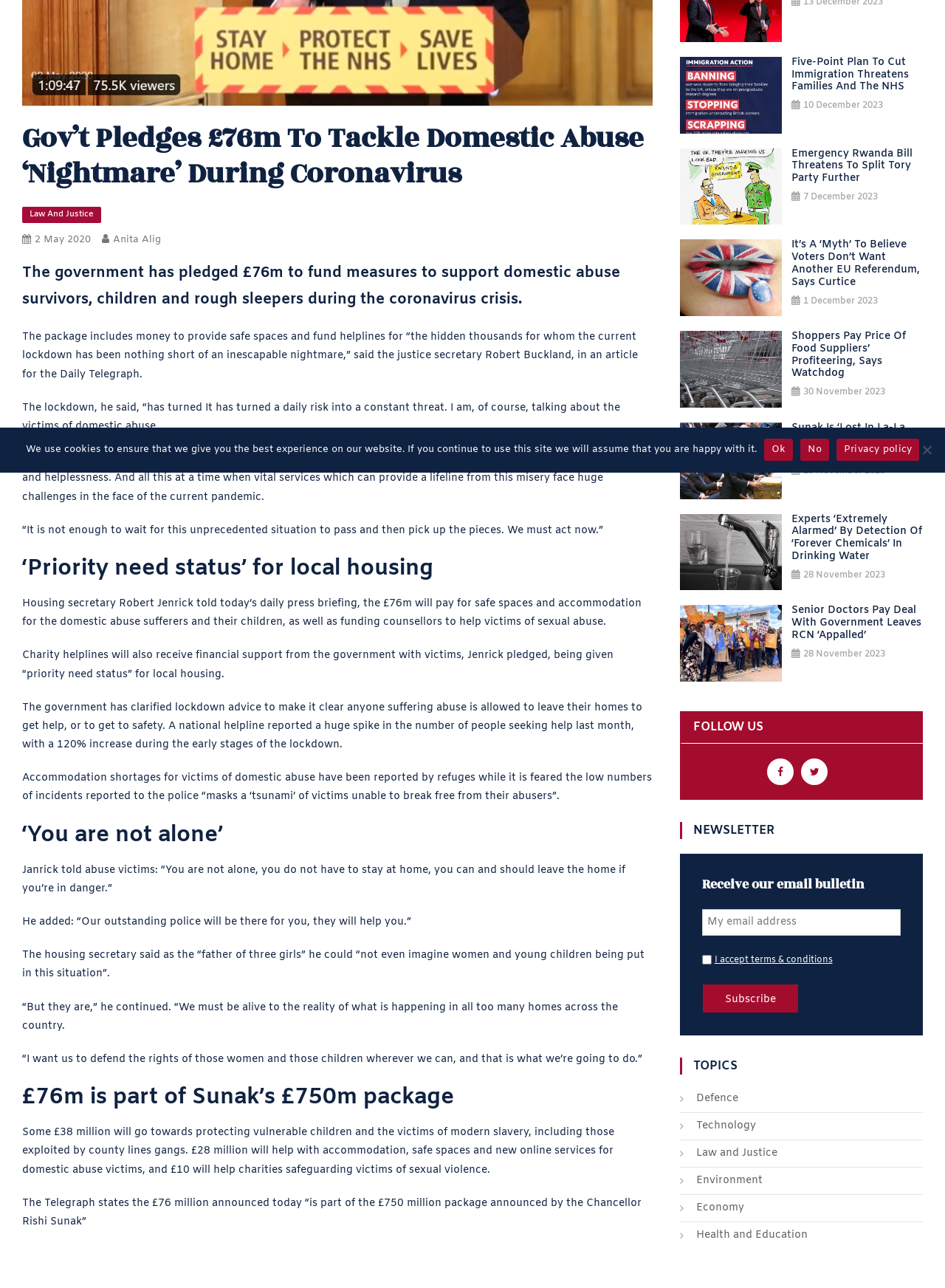Using the description "Privacy policy", predict the bounding box of the relevant HTML element.

[0.885, 0.34, 0.973, 0.358]